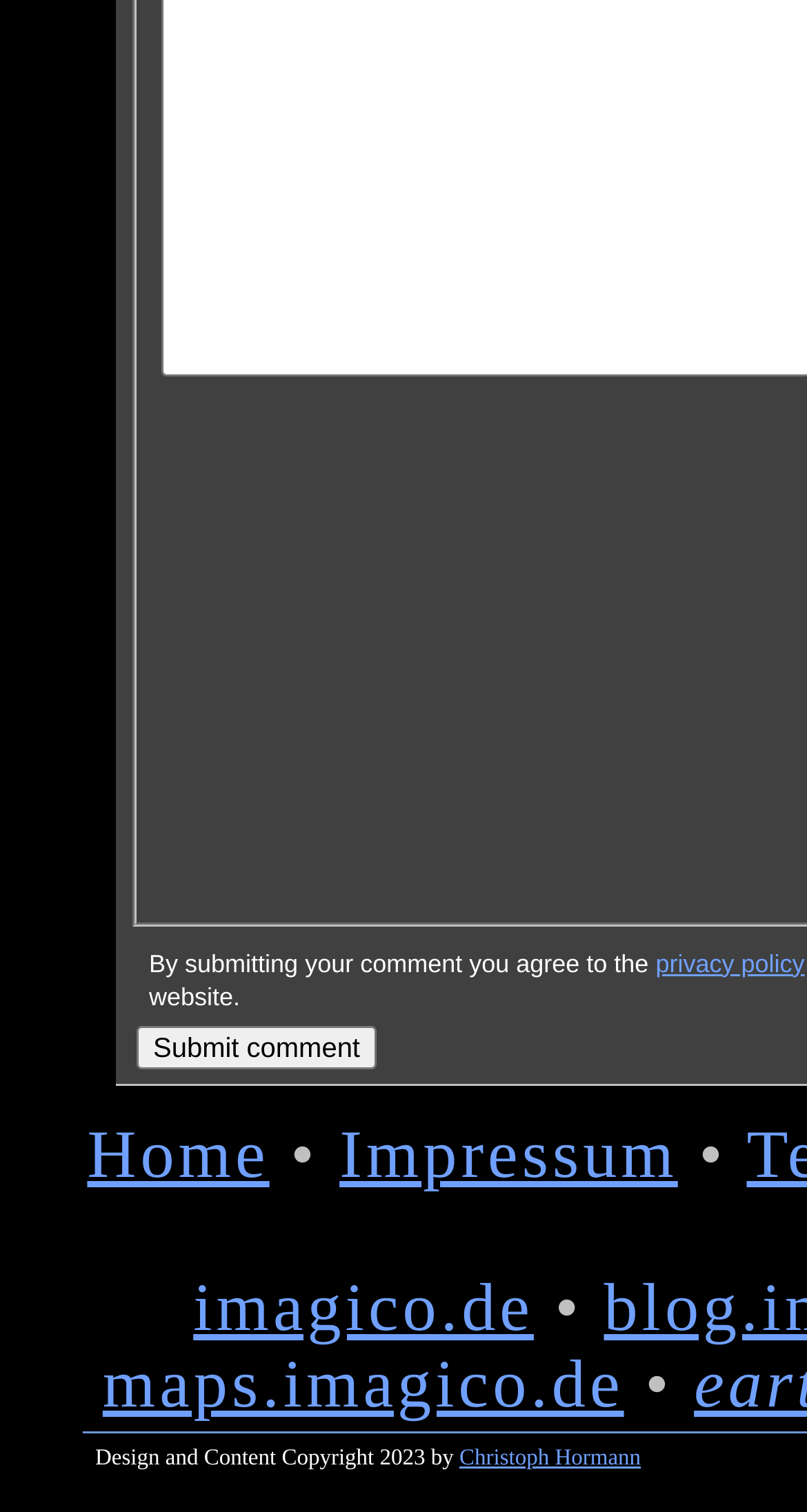Using the description: "Christoph Hormann", determine the UI element's bounding box coordinates. Ensure the coordinates are in the format of four float numbers between 0 and 1, i.e., [left, top, right, bottom].

[0.569, 0.956, 0.794, 0.972]